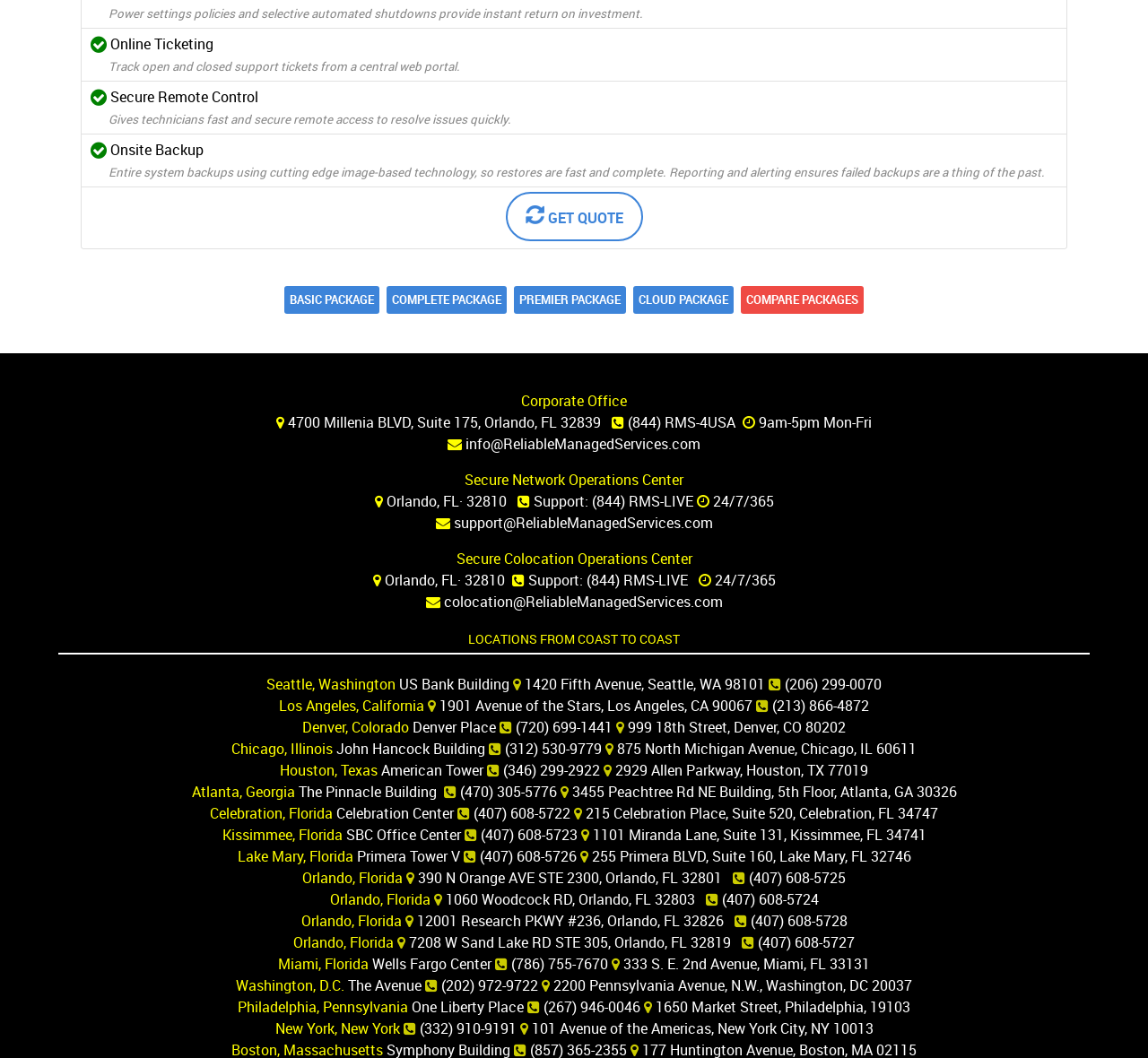Determine the bounding box coordinates of the region to click in order to accomplish the following instruction: "Get a quote". Provide the coordinates as four float numbers between 0 and 1, specifically [left, top, right, bottom].

[0.44, 0.181, 0.56, 0.228]